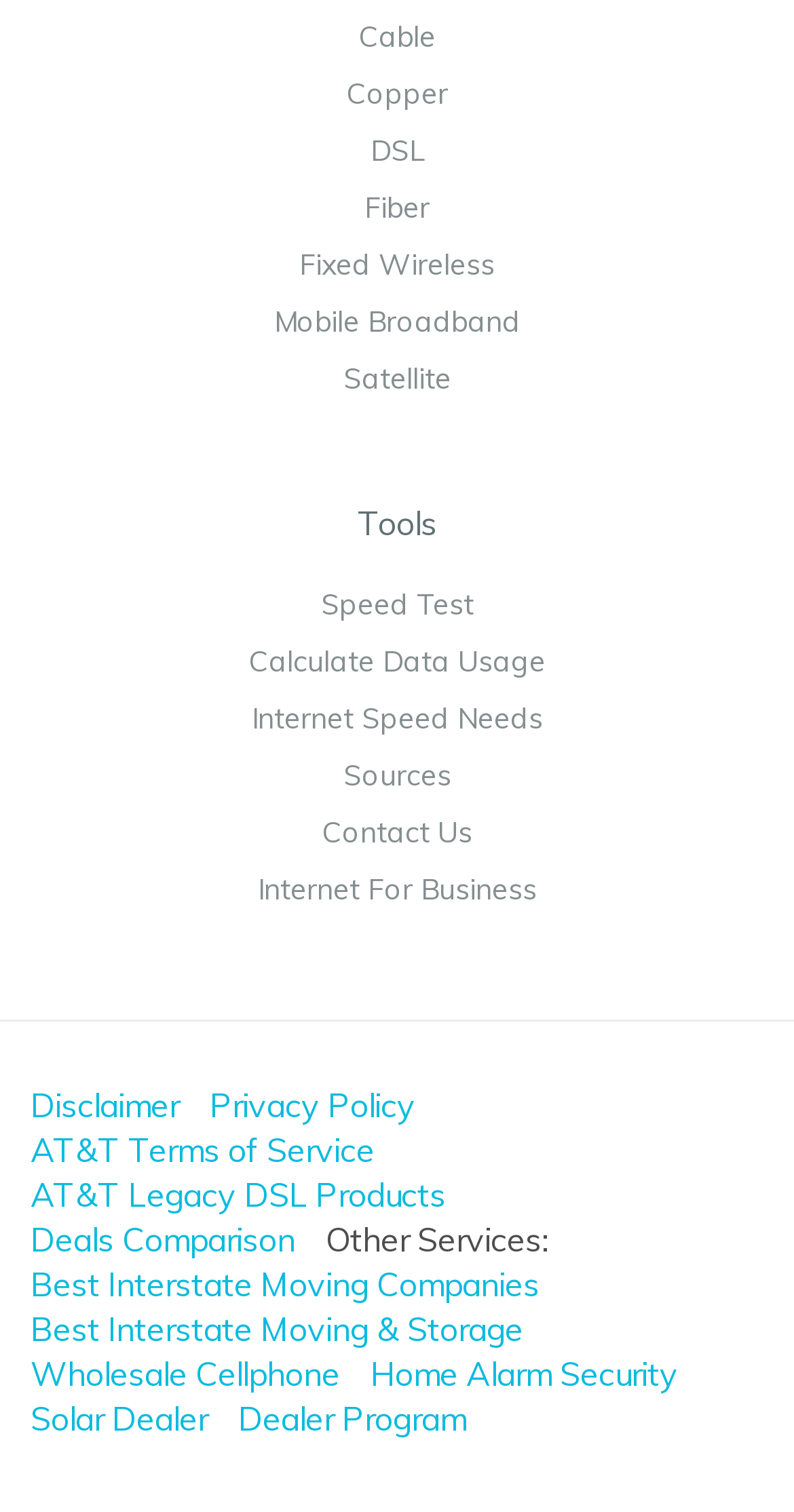What is the second link in the 'Tools' section?
Based on the image, respond with a single word or phrase.

Calculate Data Usage